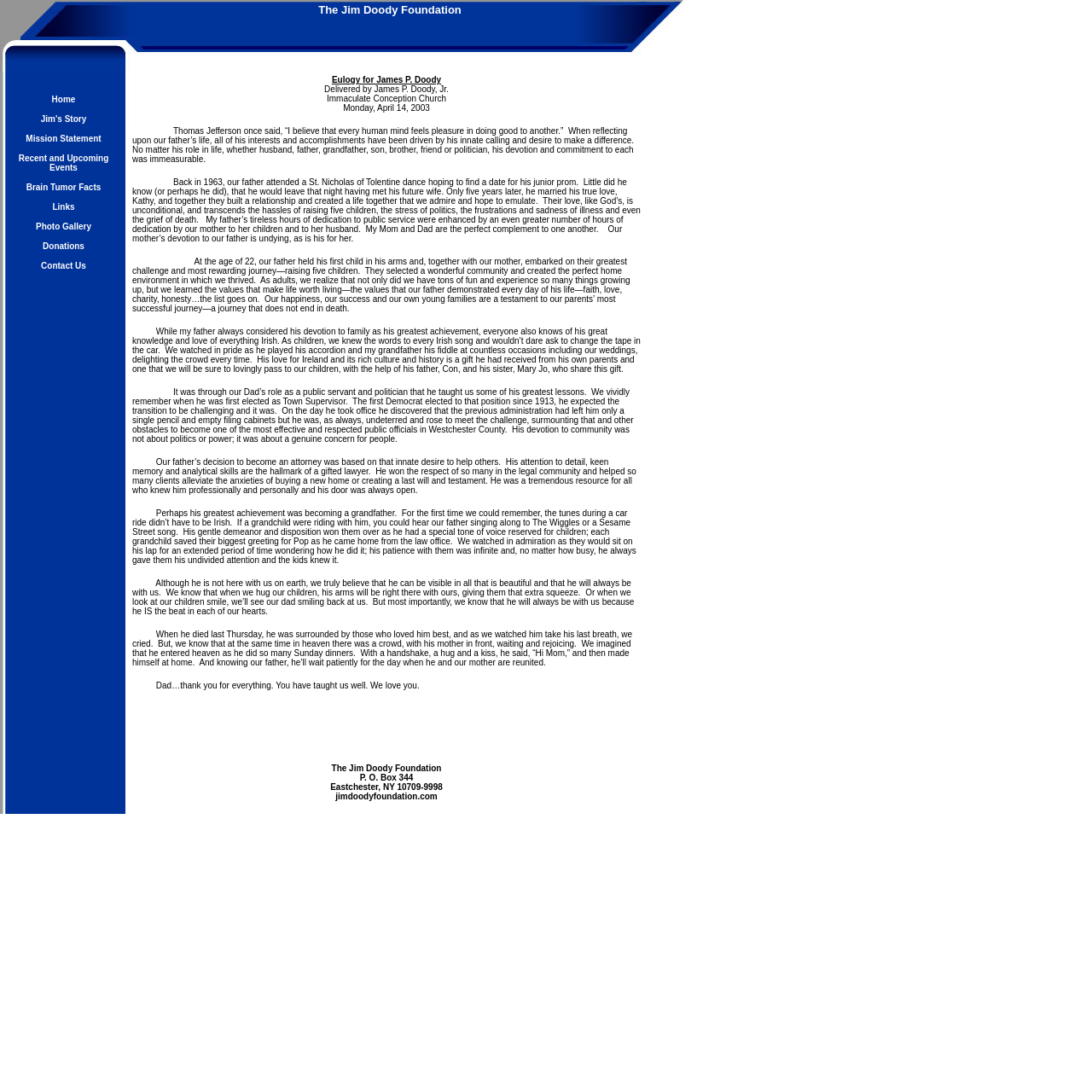Determine the bounding box coordinates for the region that must be clicked to execute the following instruction: "Search for something".

None